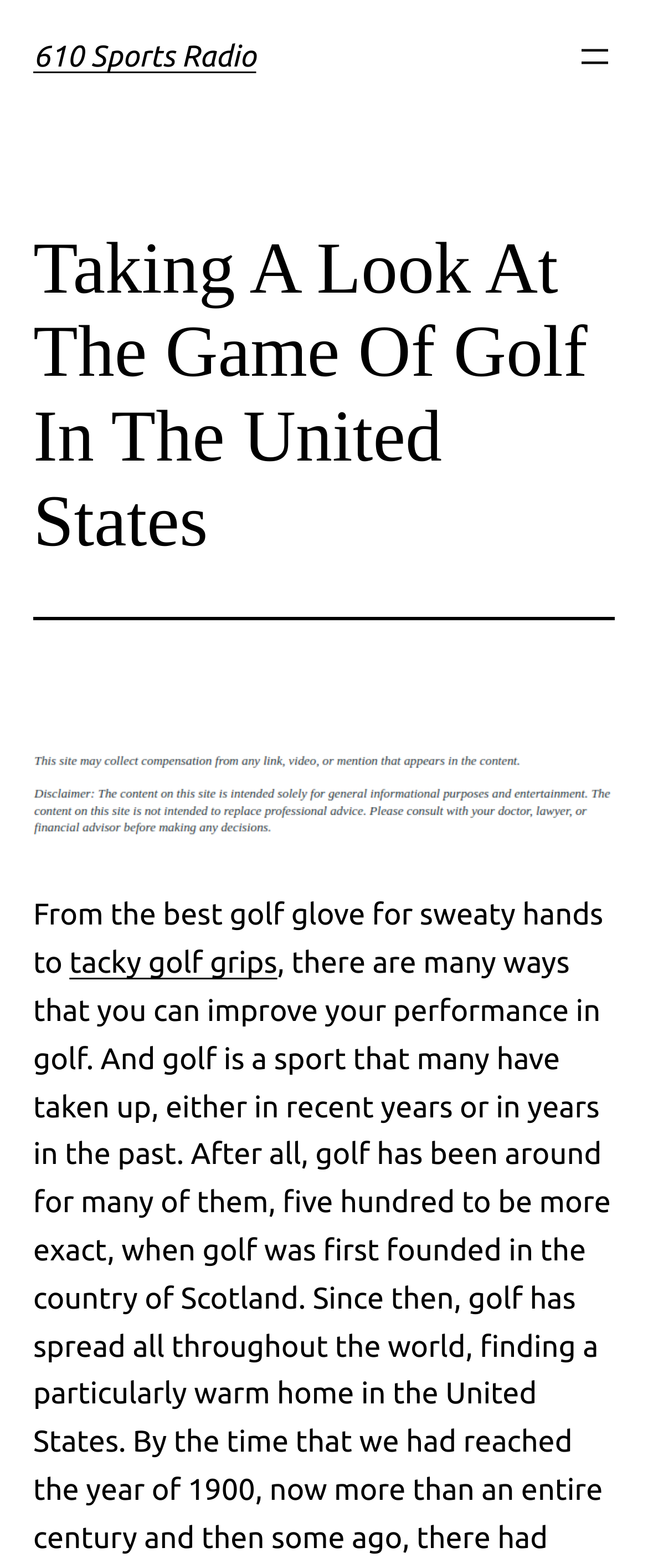What is the subject of the text?
Please answer the question with a detailed and comprehensive explanation.

The text starts with 'From the best golf glove for sweaty hands to tacky golf grips', which indicates that the subject of the text is about improving golf performance, possibly by using specific golf gloves or grips.